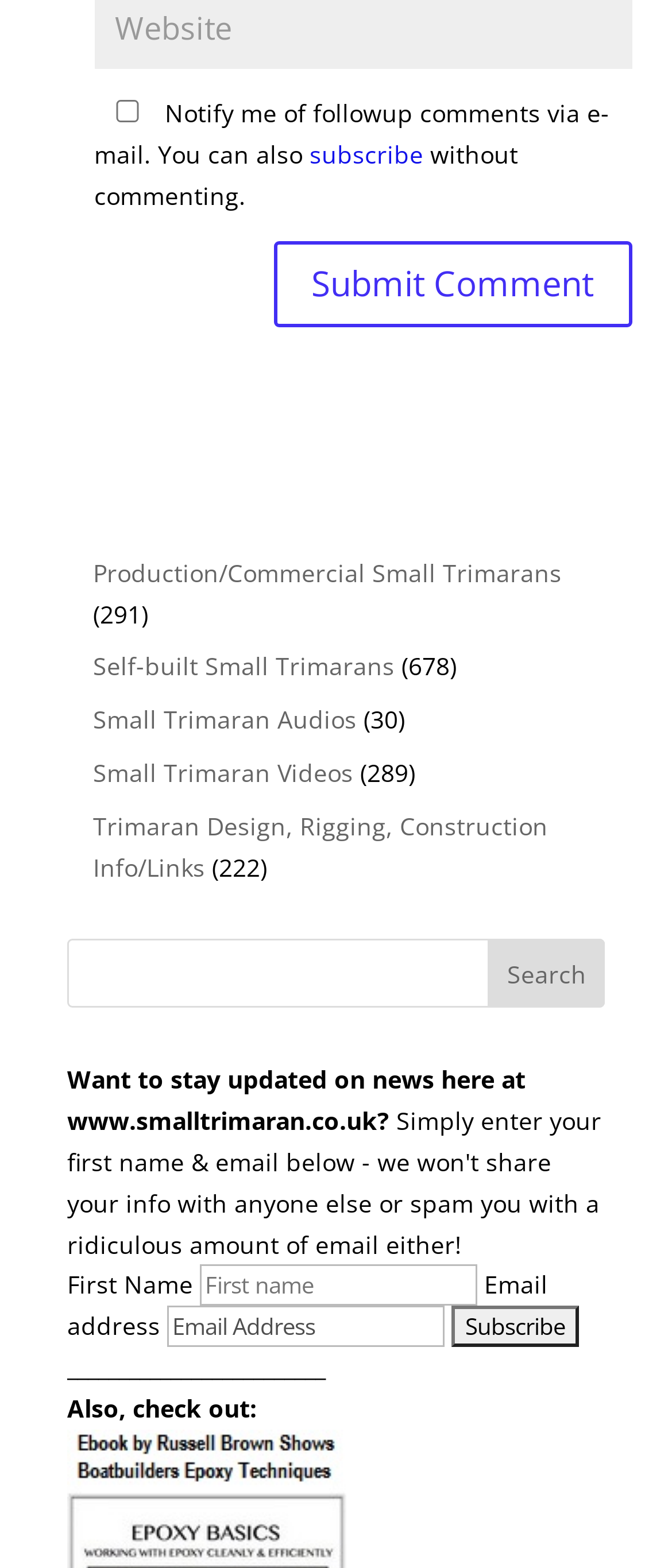Provide a brief response to the question below using one word or phrase:
What is the label of the button below the search textbox?

Search